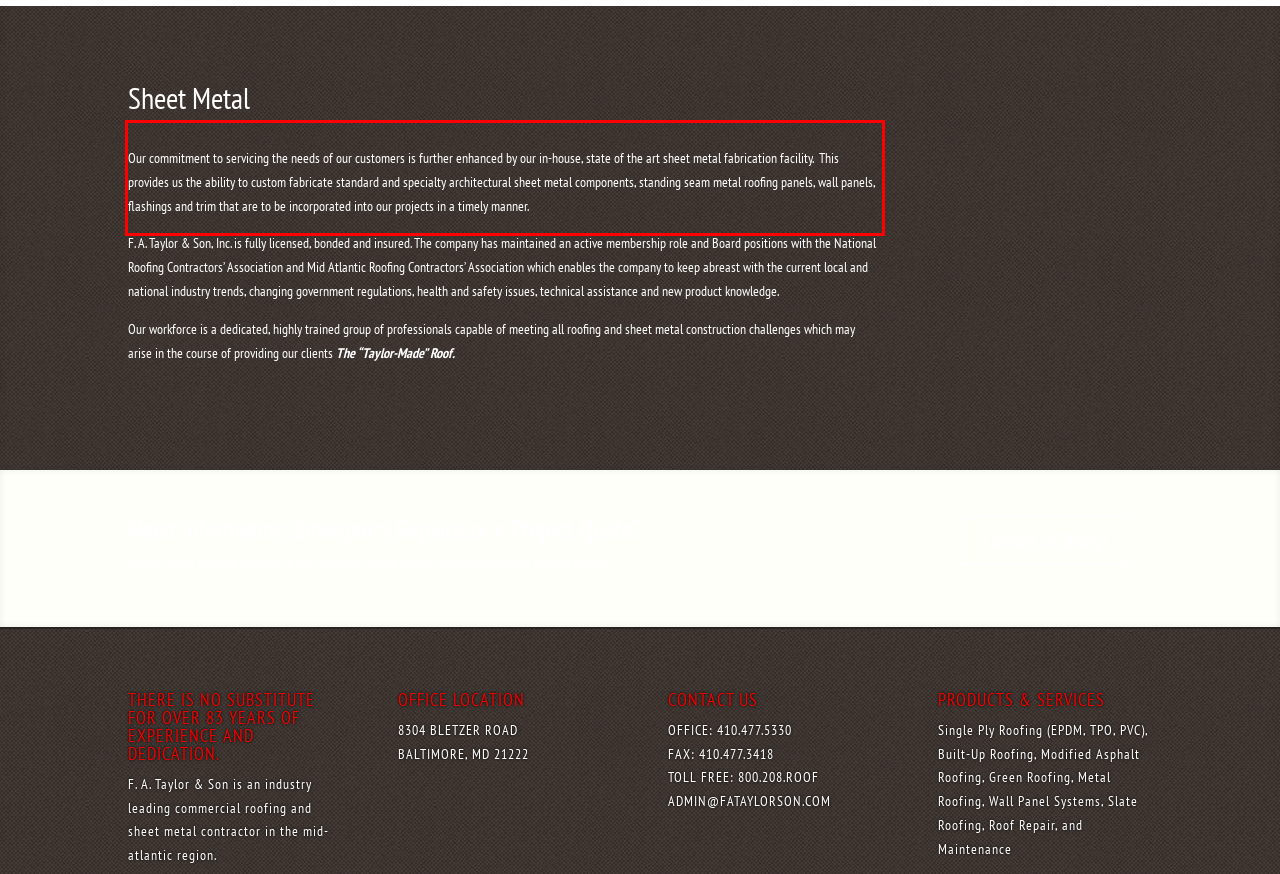Using the provided webpage screenshot, identify and read the text within the red rectangle bounding box.

Our commitment to servicing the needs of our customers is further enhanced by our in-house, state of the art sheet metal fabrication facility. This provides us the ability to custom fabricate standard and specialty architectural sheet metal components, standing seam metal roofing panels, wall panels, flashings and trim that are to be incorporated into our projects in a timely manner.